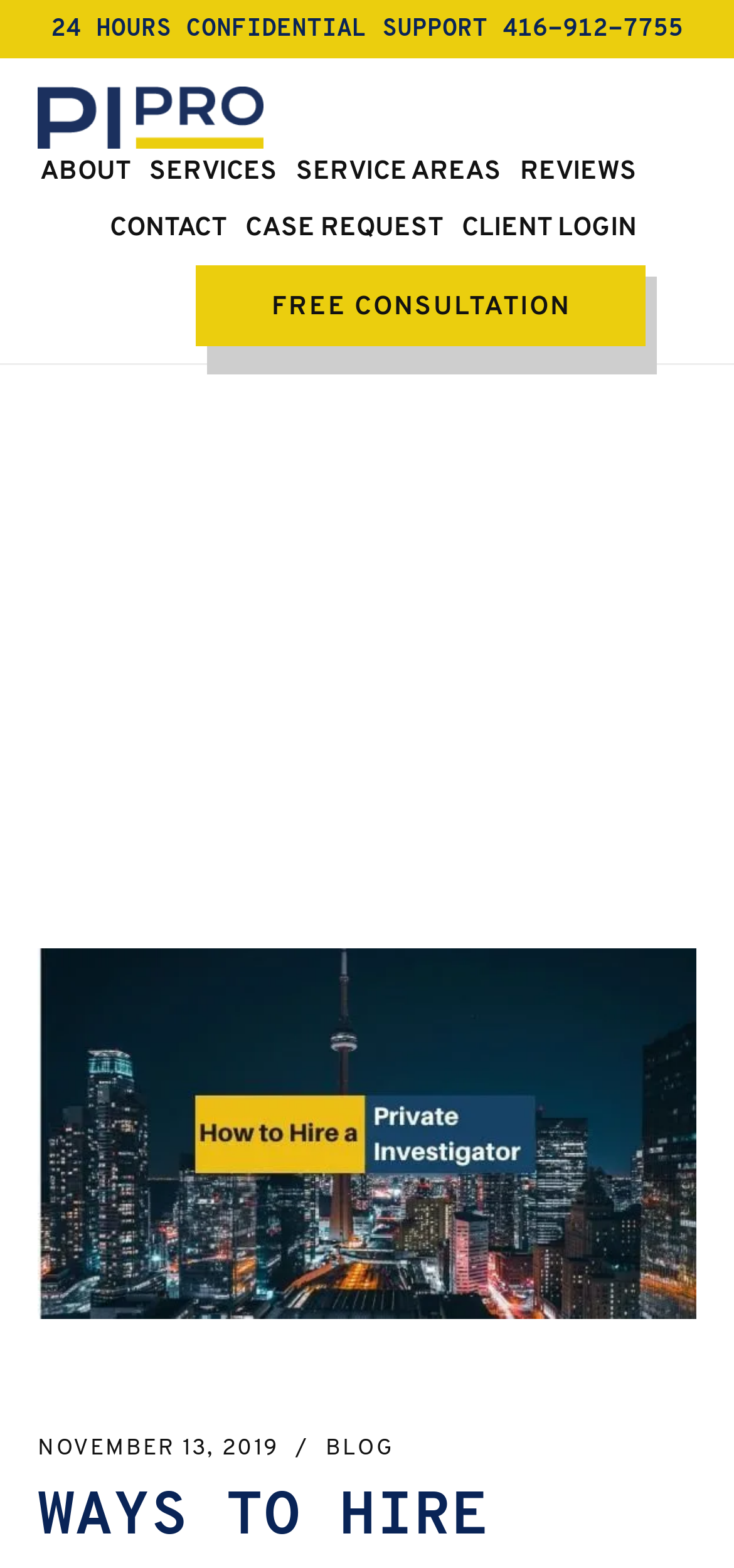Please identify the primary heading on the webpage and return its text.

WAYS TO HIRE PRIVATE INVESTIGATOR TORONTO